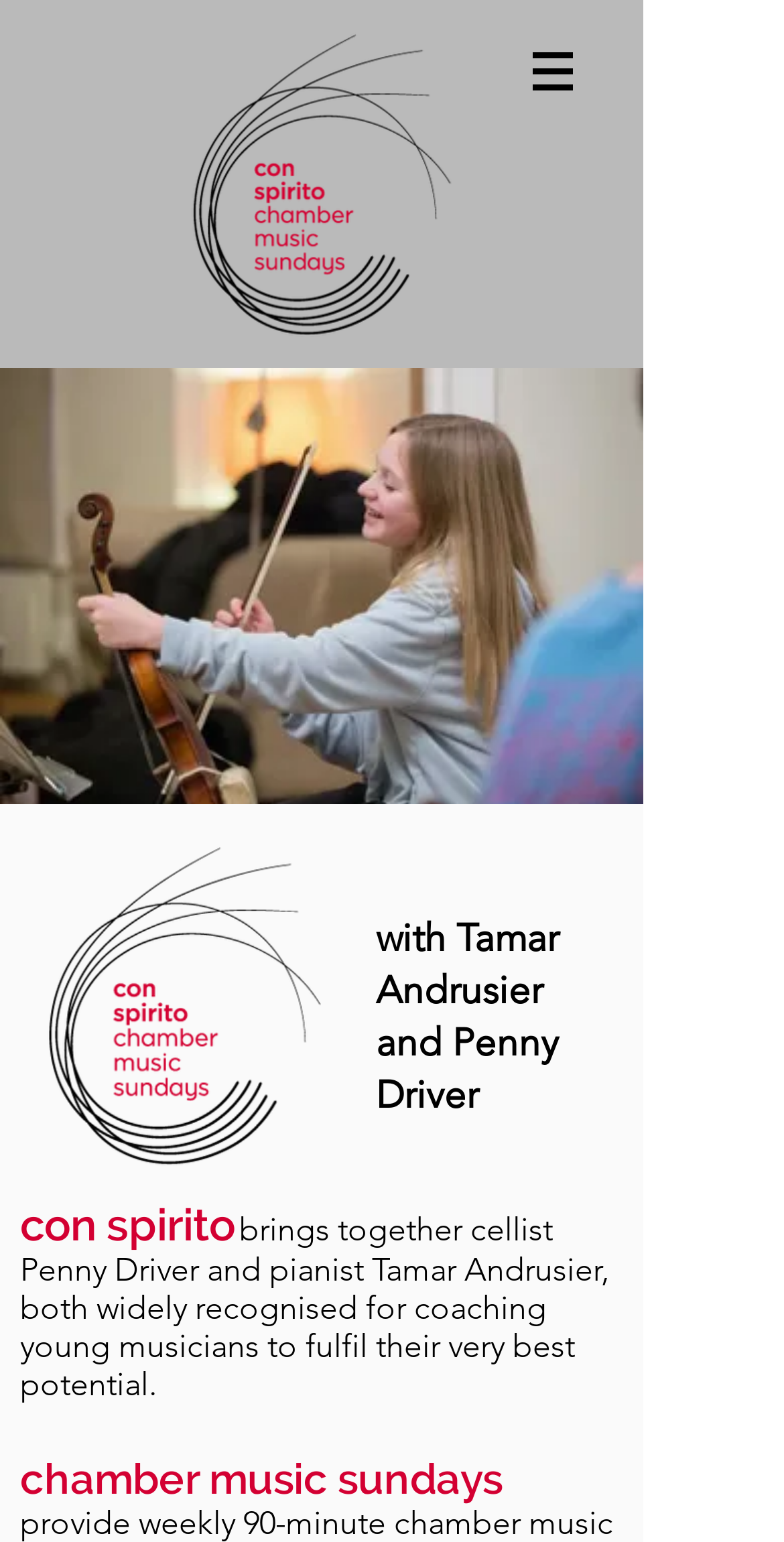Utilize the details in the image to thoroughly answer the following question: What is the name of the event?

The webpage has multiple mentions of 'Chamber Music Sundays', including the link 'con spirito chamber music sundays' and the text 'chamber music sundays', which suggests that the name of the event is Chamber Music Sundays.